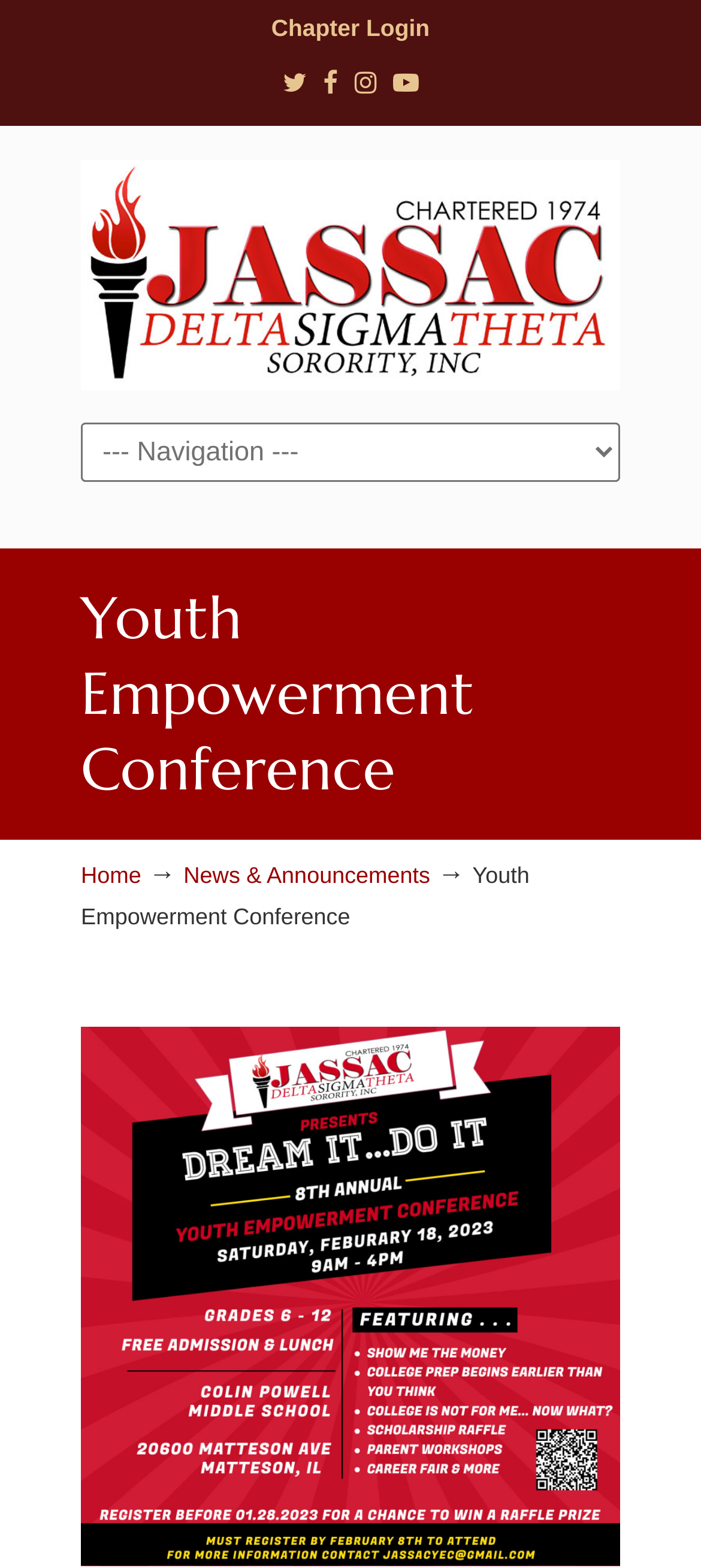From the screenshot, find the bounding box of the UI element matching this description: "Joliet Area/South Suburban Alumnae Chapter". Supply the bounding box coordinates in the form [left, top, right, bottom], each a float between 0 and 1.

[0.115, 0.087, 0.885, 0.259]